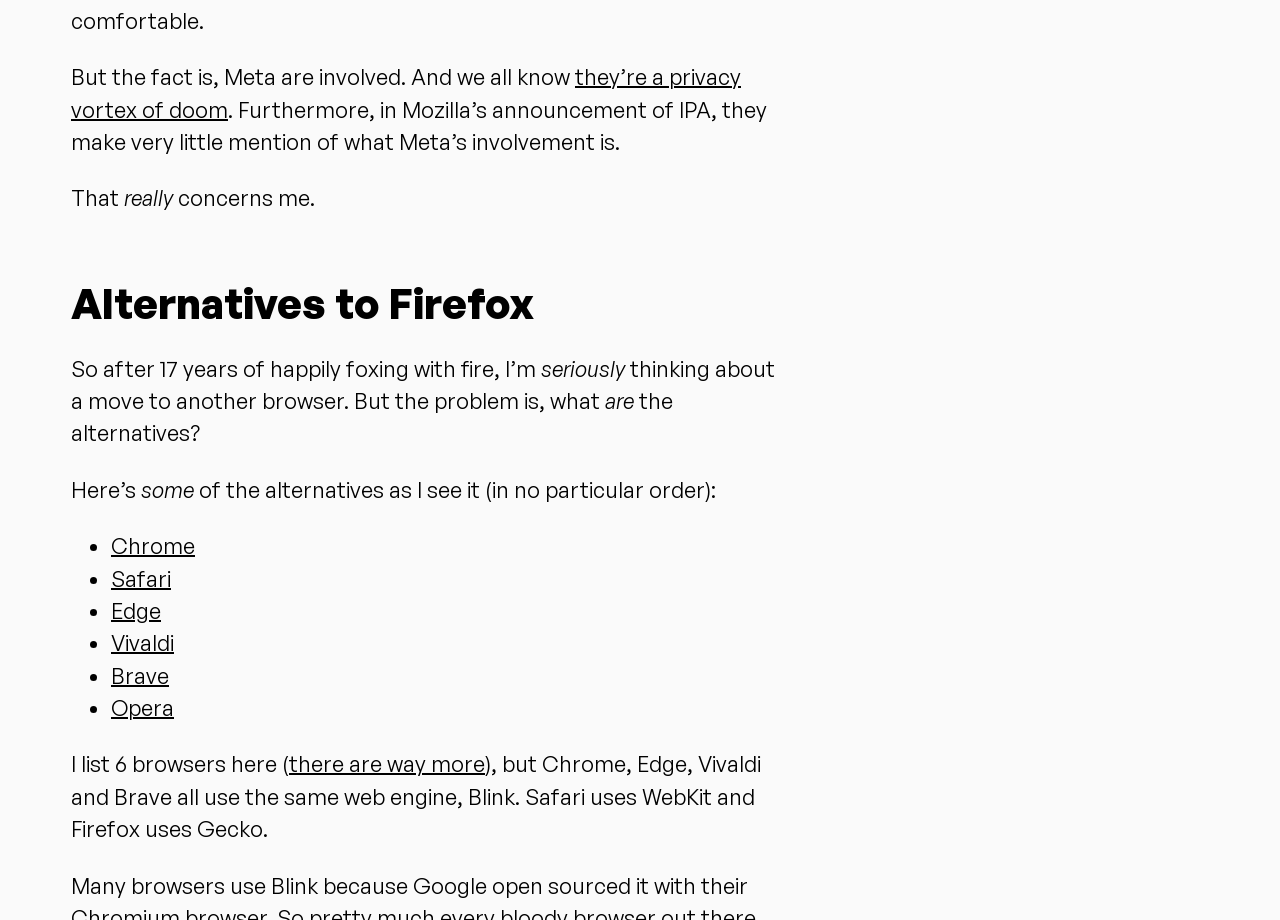Please give a short response to the question using one word or a phrase:
Why is the author concerned about Mozilla's partnership with Meta?

Meta's involvement